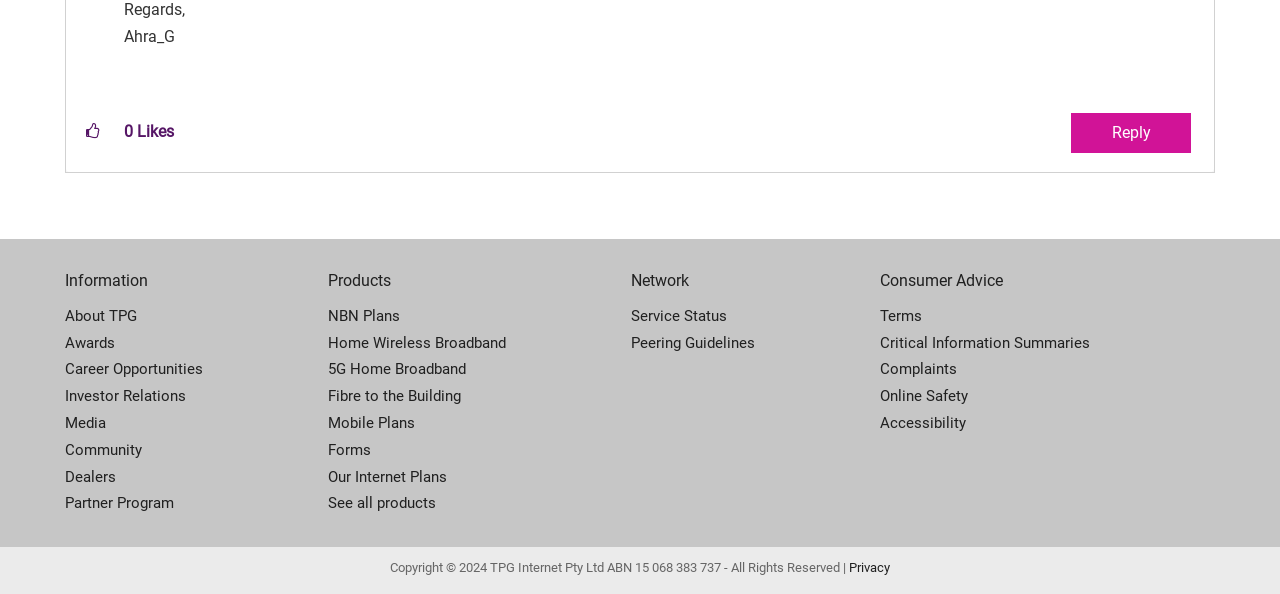Use the details in the image to answer the question thoroughly: 
What is the username displayed on the webpage?

The username 'Ahra_G' is displayed on the webpage, which can be found in the StaticText element with the bounding box coordinates [0.097, 0.046, 0.137, 0.078].